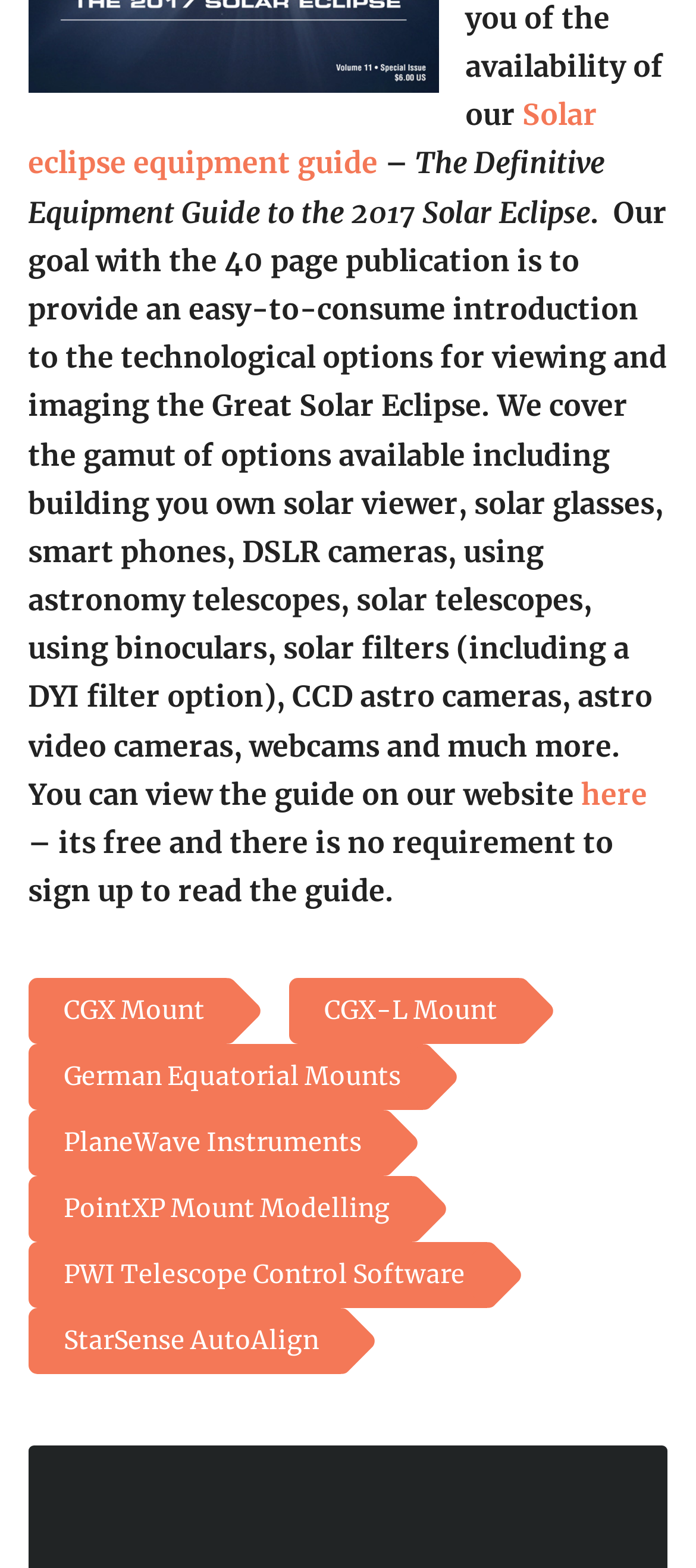Please specify the bounding box coordinates of the clickable region to carry out the following instruction: "Click here to view the guide". The coordinates should be four float numbers between 0 and 1, in the format [left, top, right, bottom].

[0.835, 0.495, 0.93, 0.518]